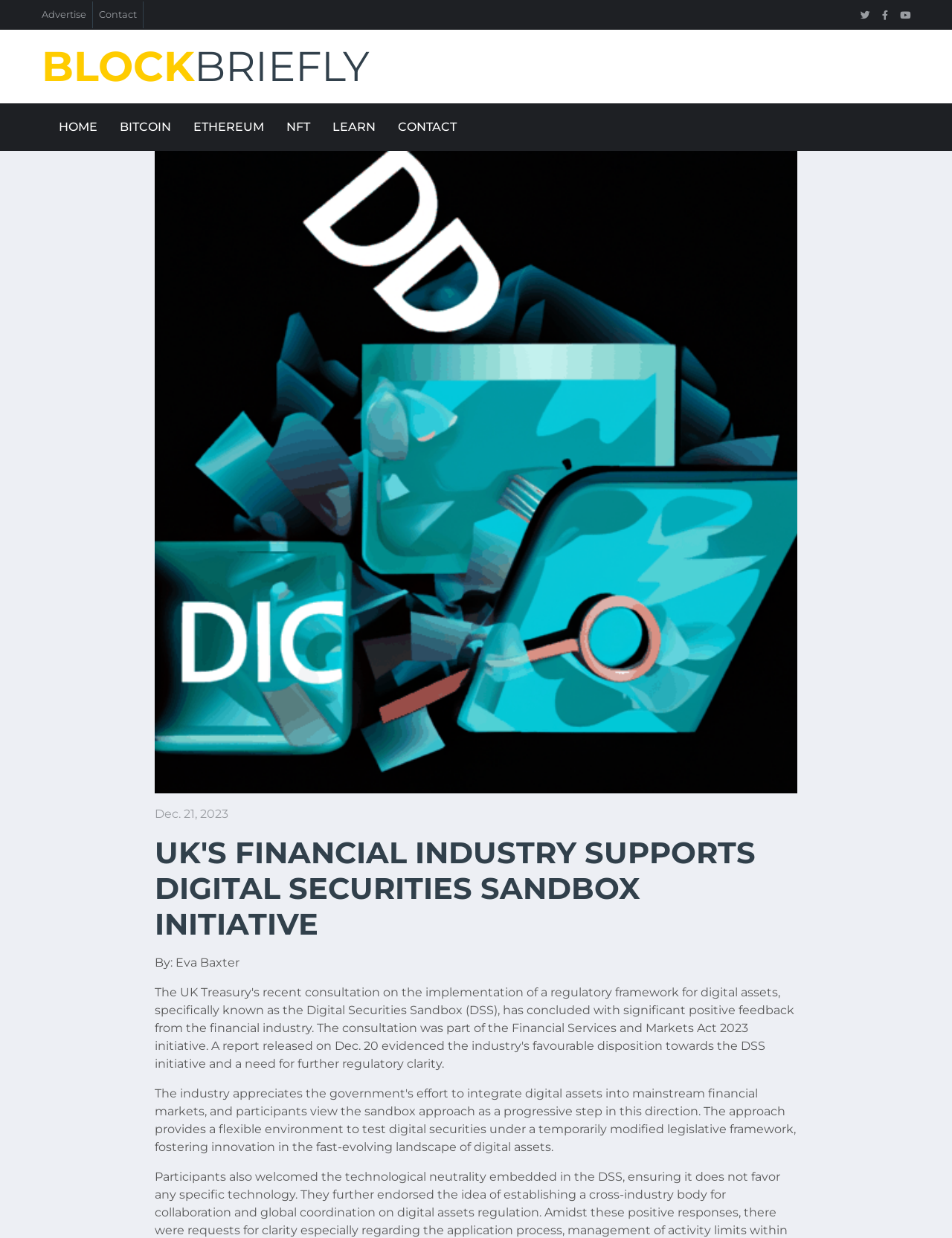What is the date of the article?
Examine the image closely and answer the question with as much detail as possible.

I found the date of the article by looking at the link element with the text 'Dec. 21, 2023' which is located below the image and above the article title.